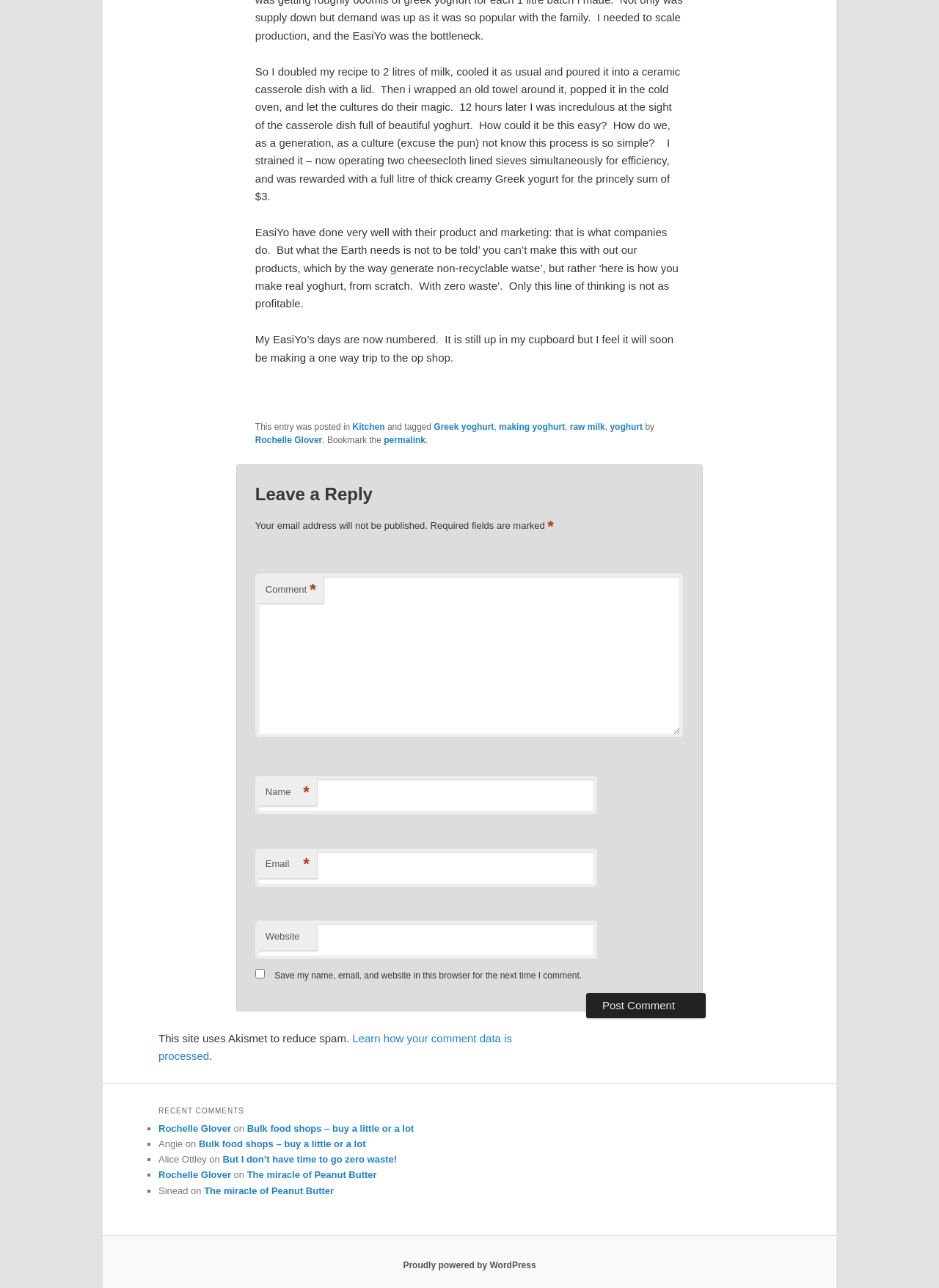Please answer the following question using a single word or phrase: 
What is the author's opinion about EasiYo?

Negative